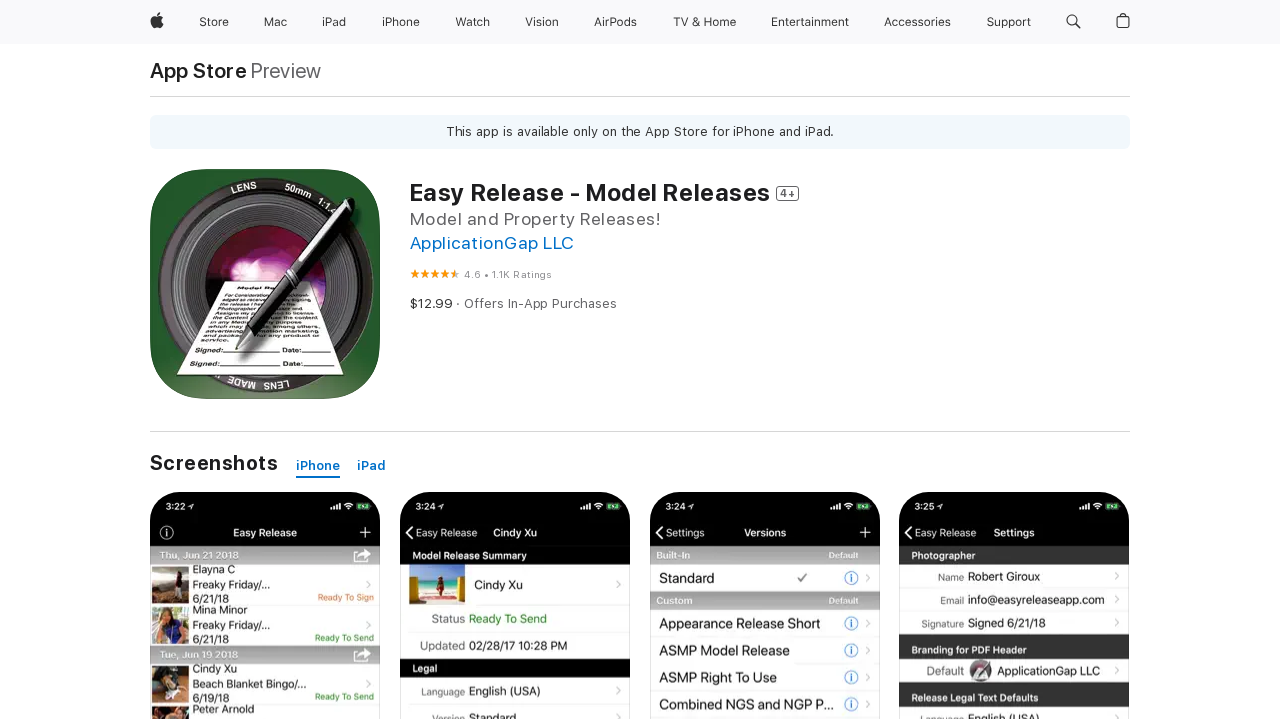What is the rating of the app?
Could you please answer the question thoroughly and with as much detail as possible?

The rating of the app can be found in the figure element with the details '4.6 out of 5' which is located below the app's name and description.